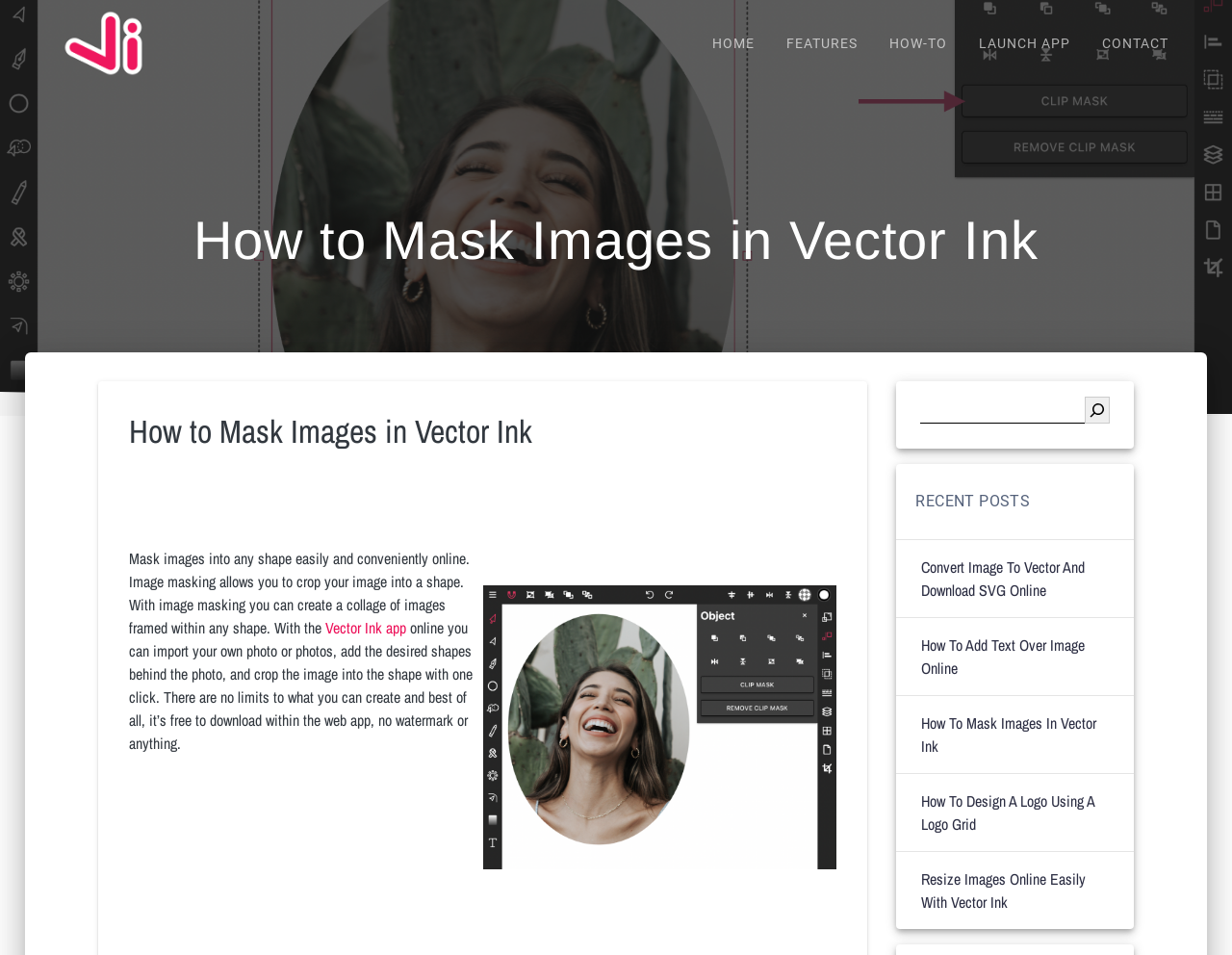Highlight the bounding box coordinates of the element you need to click to perform the following instruction: "Launch the Vector Ink app."

[0.785, 0.021, 0.879, 0.069]